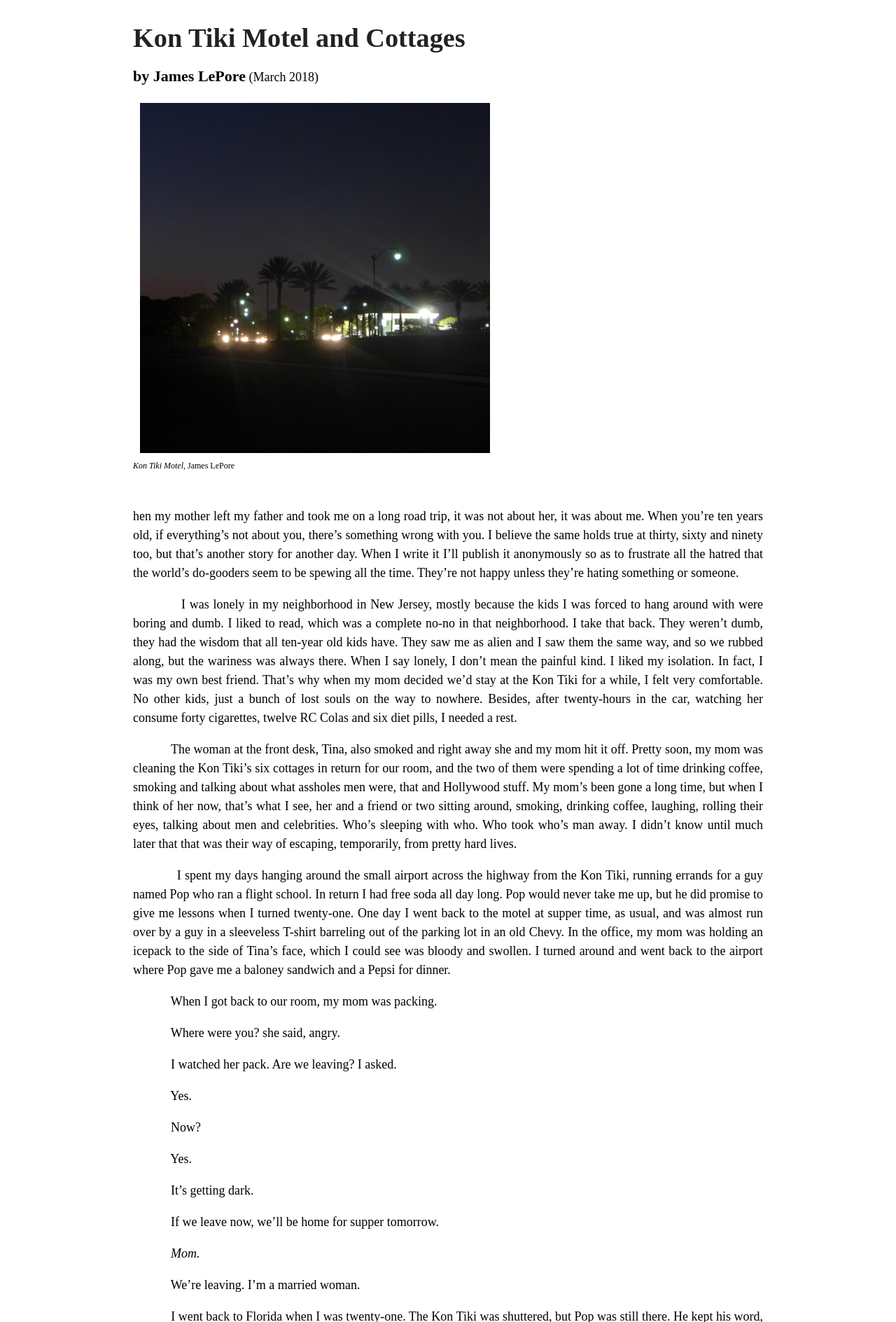What is the narrator's age when his mother takes him on a road trip?
Using the image as a reference, deliver a detailed and thorough answer to the question.

The narrator mentions 'When I was ten years old, if everything’s not about you, there’s something wrong with you.' which indicates that he was ten years old when his mother took him on a road trip.